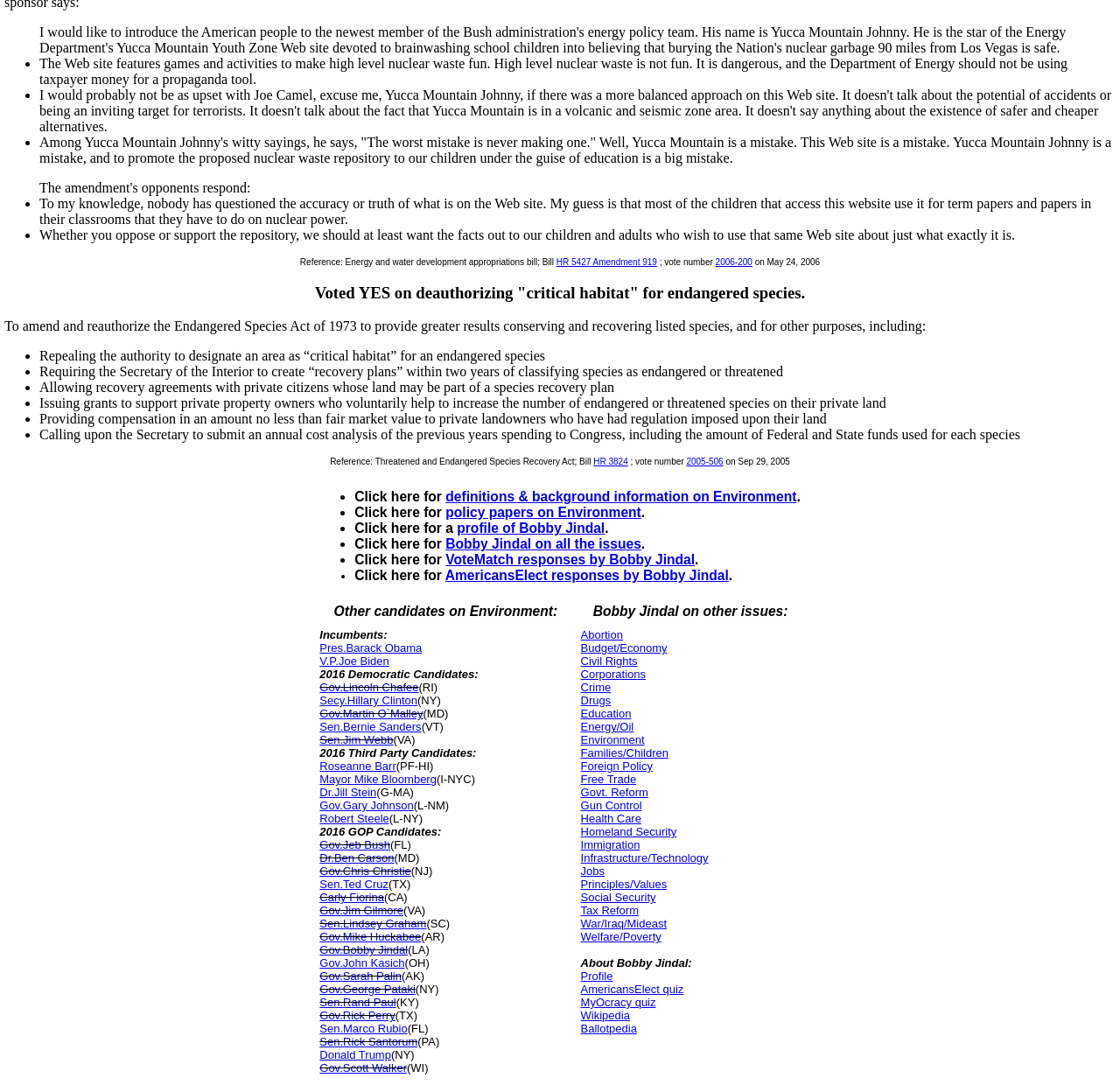Can you specify the bounding box coordinates of the area that needs to be clicked to fulfill the following instruction: "Learn about Bobby Jindal's profile."?

[0.408, 0.477, 0.54, 0.491]